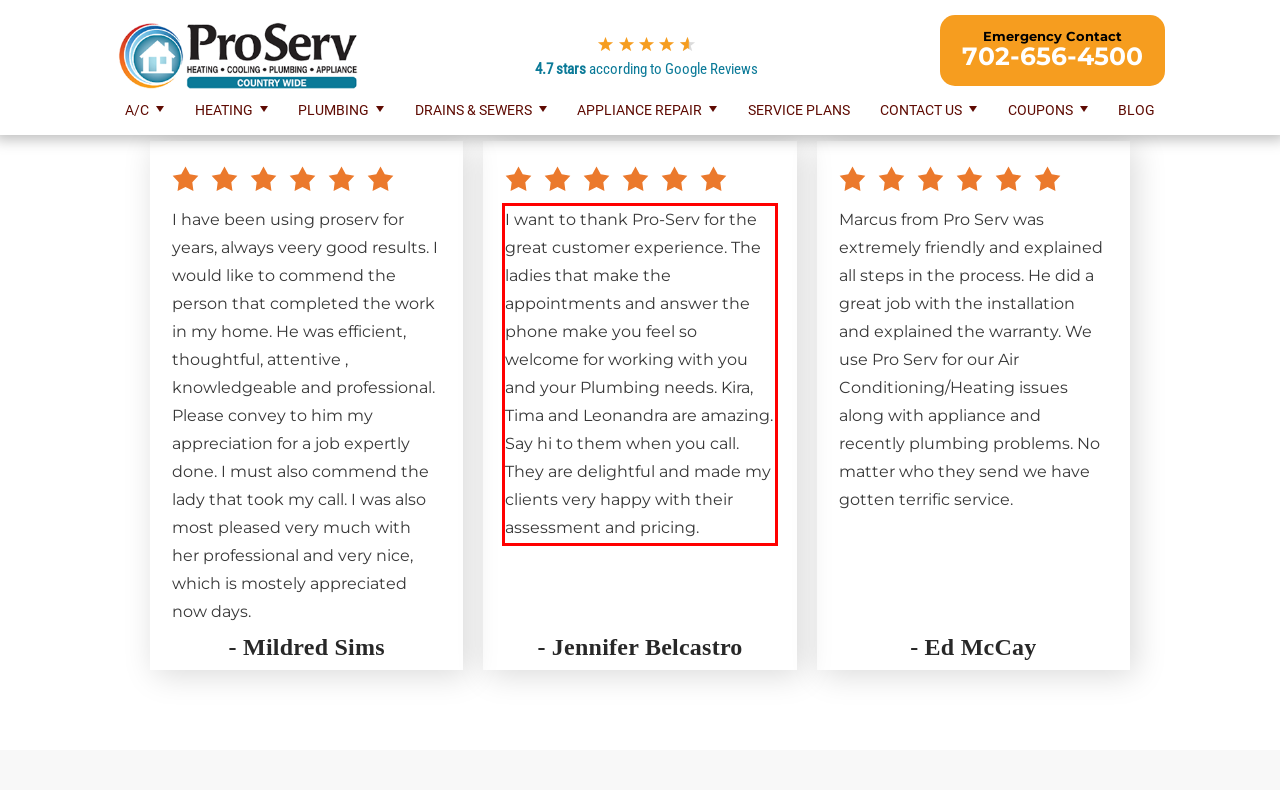Please identify and extract the text content from the UI element encased in a red bounding box on the provided webpage screenshot.

I want to thank Pro-Serv for the great customer experience. The ladies that make the appointments and answer the phone make you feel so welcome for working with you and your Plumbing needs. Kira, Tima and Leonandra are amazing. Say hi to them when you call. They are delightful and made my clients very happy with their assessment and pricing.